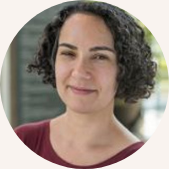Respond to the question below with a single word or phrase: What is the focus of Vis Taraz's research?

Development and environmental economics